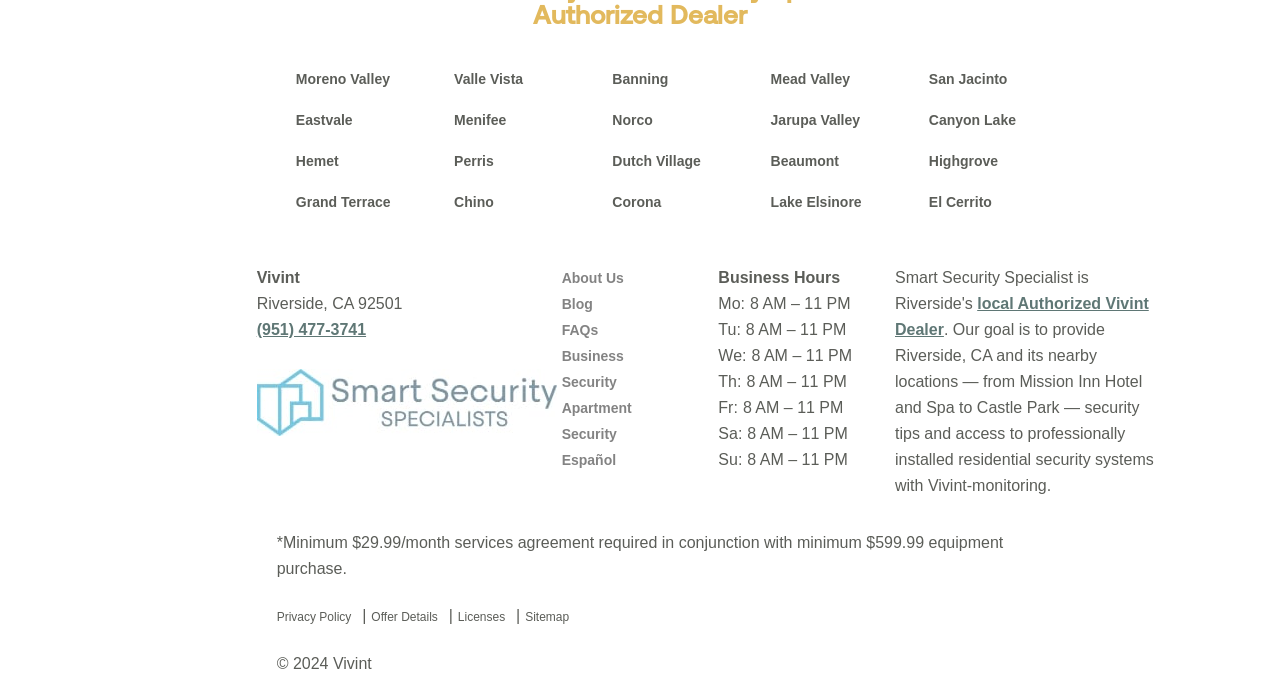Find the bounding box coordinates of the area that needs to be clicked in order to achieve the following instruction: "Learn about Business Security". The coordinates should be specified as four float numbers between 0 and 1, i.e., [left, top, right, bottom].

[0.439, 0.514, 0.487, 0.576]